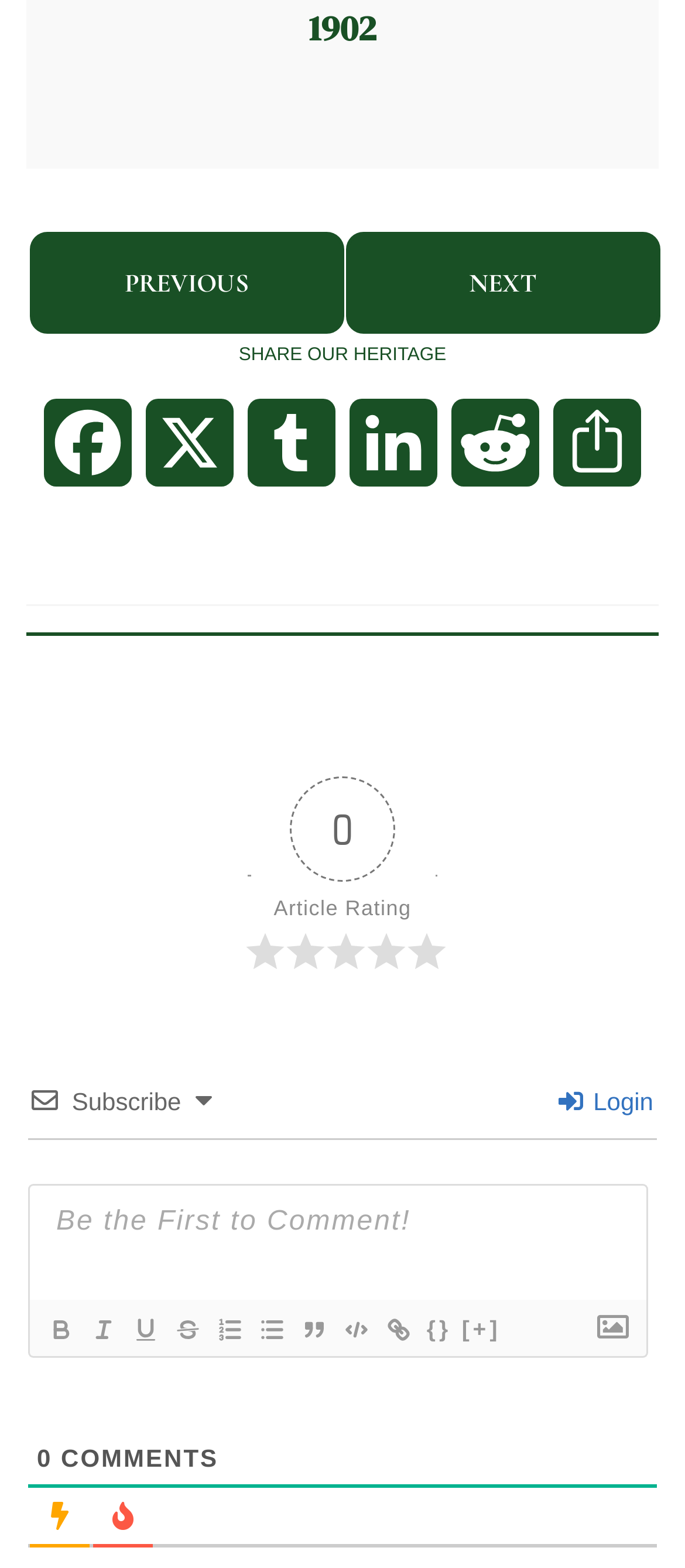Locate the bounding box coordinates of the element that should be clicked to execute the following instruction: "Login".

[0.815, 0.693, 0.954, 0.711]